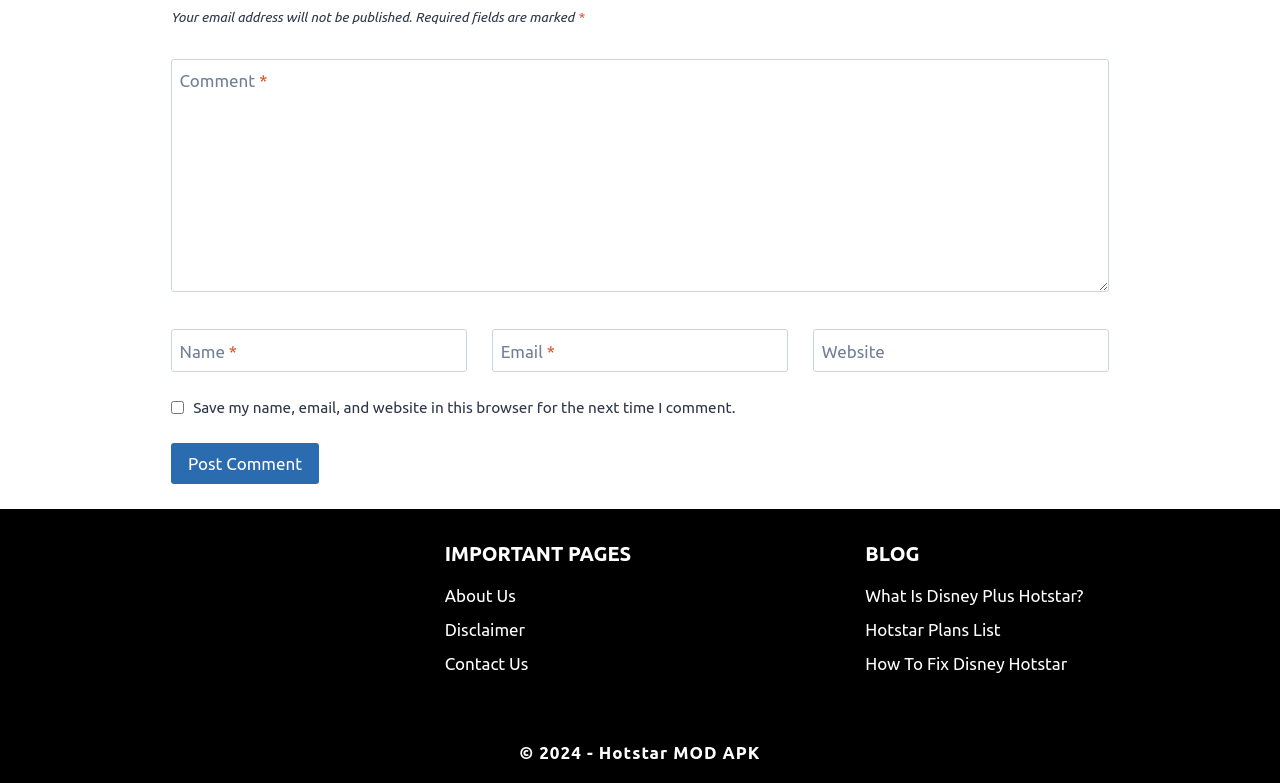What is the copyright year mentioned at the bottom of the page?
Using the picture, provide a one-word or short phrase answer.

2024